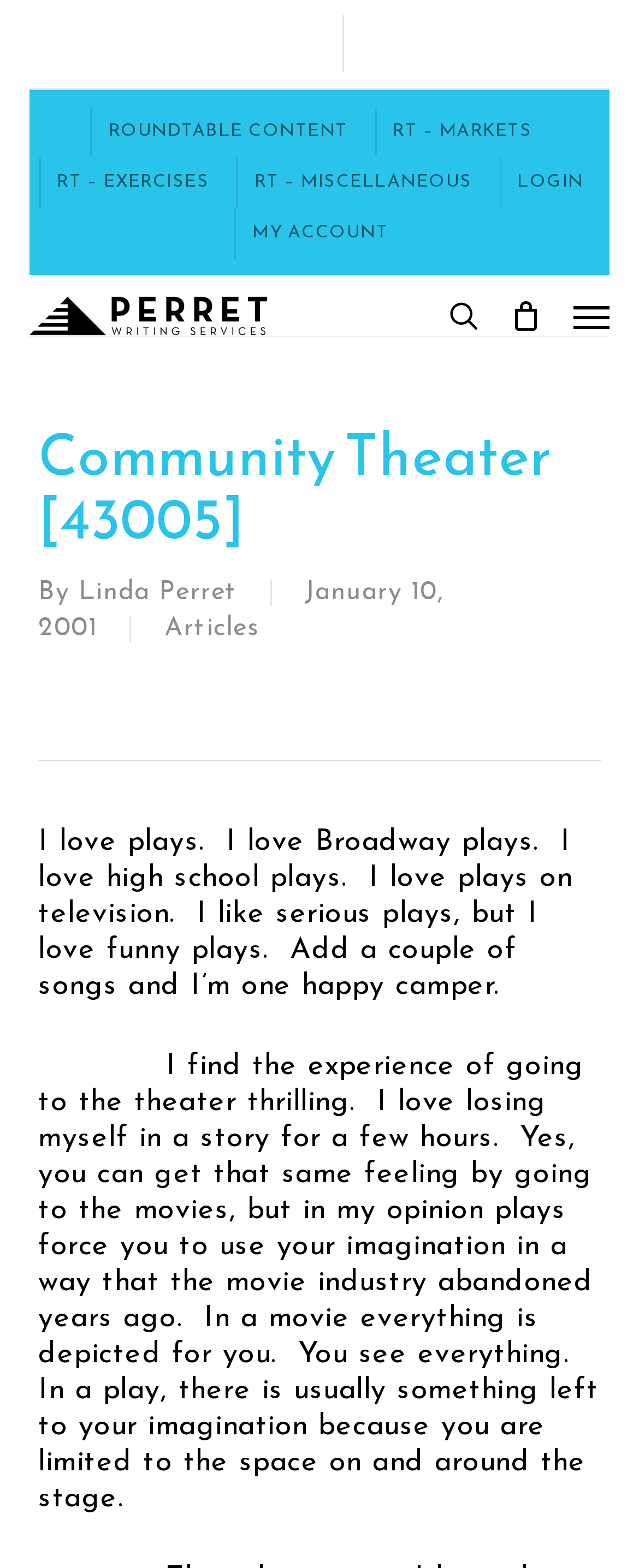Offer an extensive depiction of the webpage and its key elements.

This webpage is about Community Theater, specifically the Comedy Writer's Room. At the top, there are several links to social media and other related websites, including Facebook, Roundtable Content, RT – Markets, RT – Exercises, RT – Miscellaneous, and Login. Below these links, there is a prominent link to "Comedy Writer's Room" accompanied by an image. To the right of this link, there are links to "search" and "Cart". A navigation menu button is located at the top right corner.

The main content of the page is headed by "Community Theater [43005]" and includes information about the author, Linda Perret, and the date, January 10, 2001. Below this, there is a link to "Articles" which leads to a section with two paragraphs of text. The first paragraph expresses the author's love for plays, including serious and funny ones, and how they enjoy musicals. The second paragraph describes the thrill of going to the theater, how it allows the audience to use their imagination, and how it differs from the movie experience.